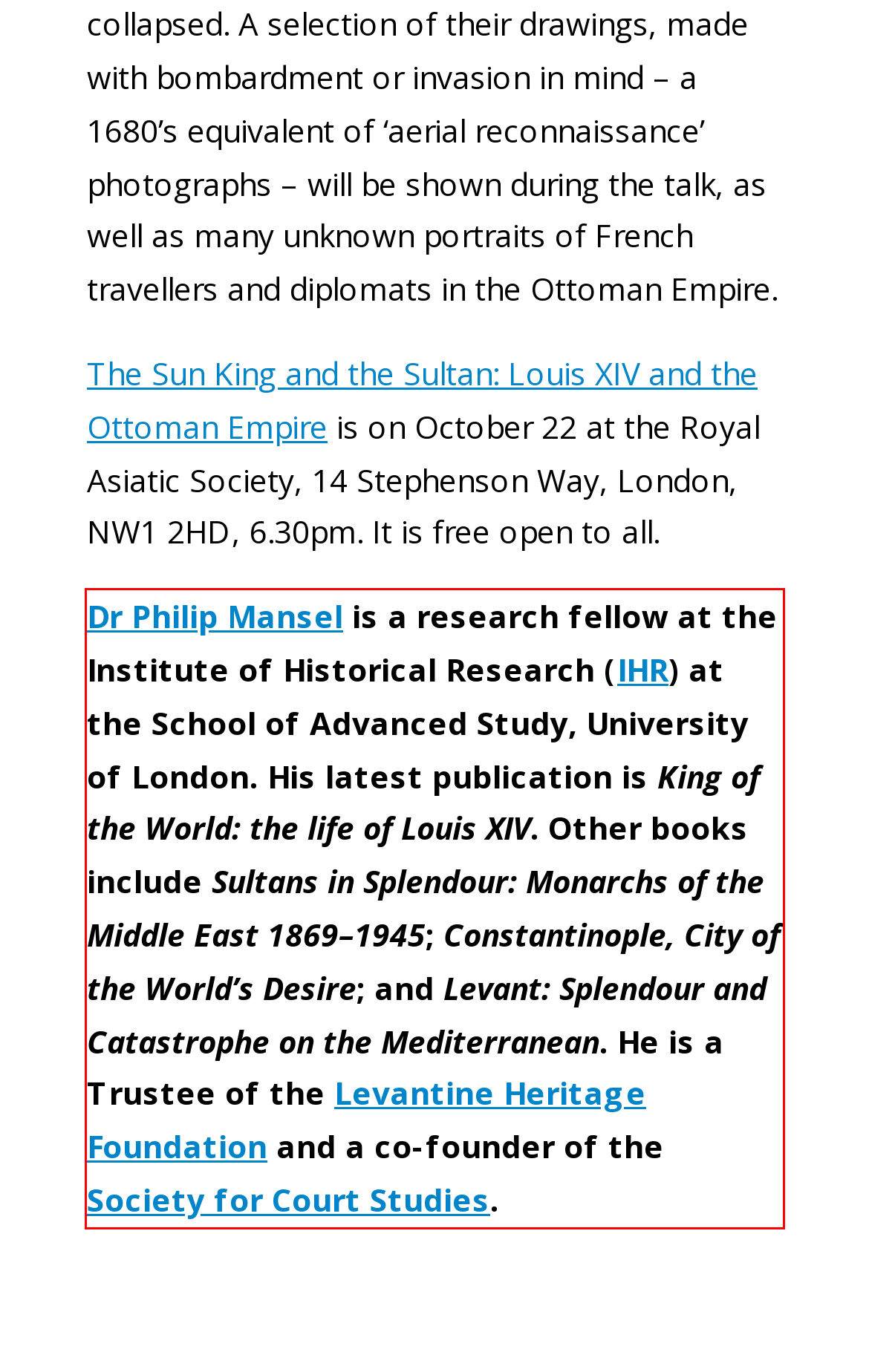Identify and transcribe the text content enclosed by the red bounding box in the given screenshot.

Dr Philip Mansel is a research fellow at the Institute of Historical Research (IHR) at the School of Advanced Study, University of London. His latest publication is King of the World: the life of Louis XIV. Other books include Sultans in Splendour: Monarchs of the Middle East 1869–1945; Constantinople, City of the World’s Desire; and Levant: Splendour and Catastrophe on the Mediterranean. He is a Trustee of the Levantine Heritage Foundation and a co-founder of the Society for Court Studies.